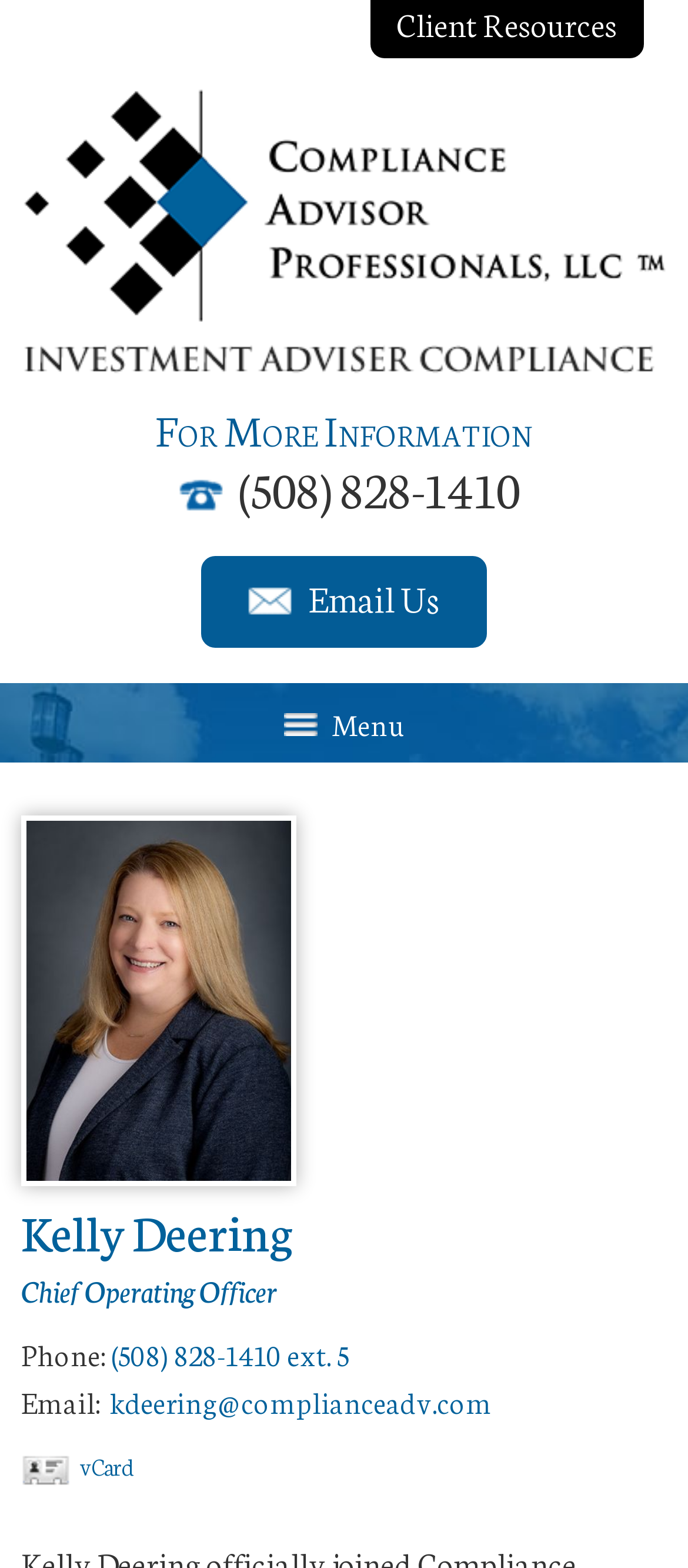Please identify the bounding box coordinates of the area that needs to be clicked to fulfill the following instruction: "Email Kelly Deering."

[0.154, 0.88, 0.715, 0.906]